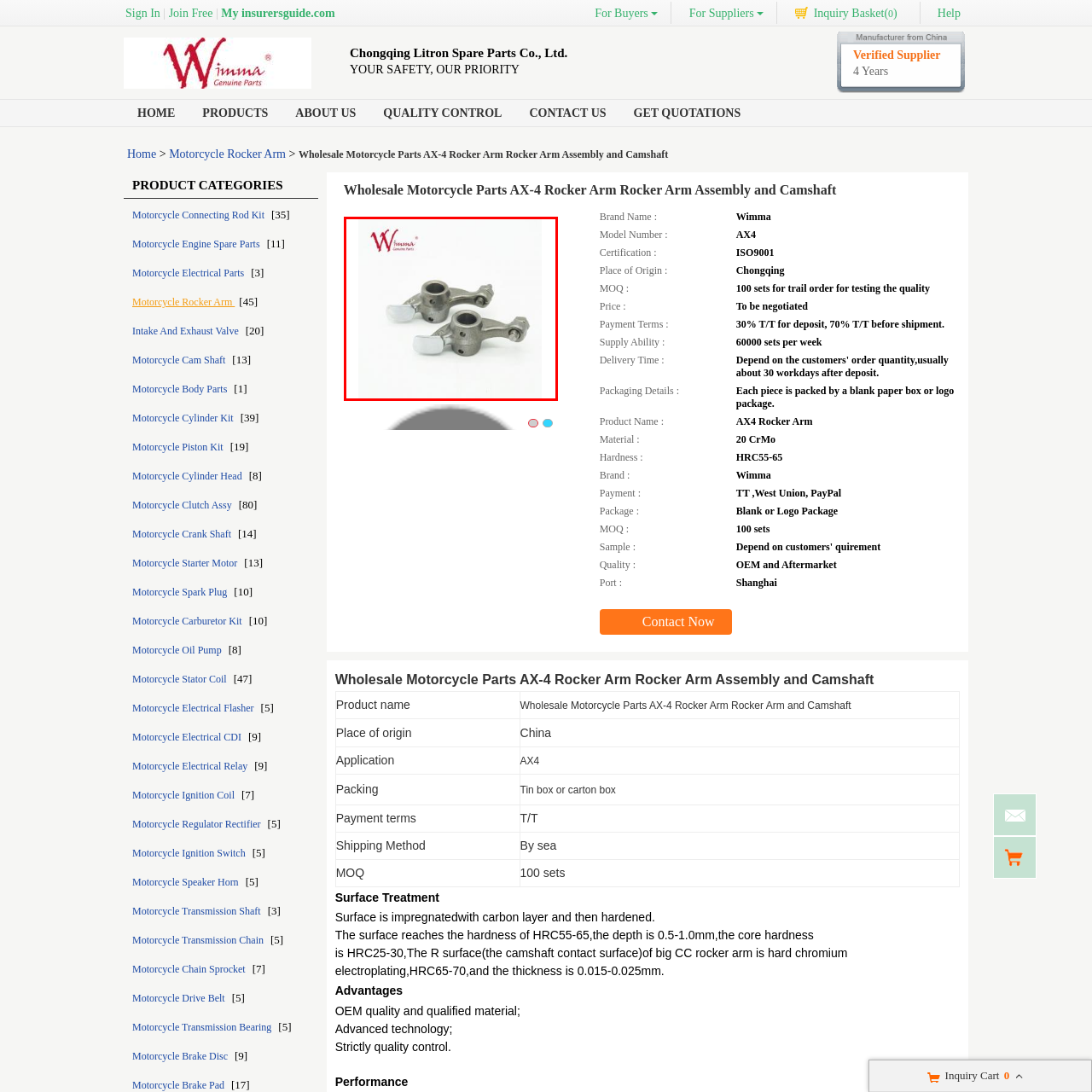Explain what is happening in the image inside the red outline in great detail.

The image features a pair of motorcycle rocker arms, showcasing their metallic construction and precision engineering. The rocker arms are designed for motorcycle assembly, specifically for quality performance and reliability. The top left corner of the image includes a logo of "Winnna," indicative of the manufacturer or brand associated with these high-grade motorcycle parts. This component is crucial in the engine's function, allowing for efficient operation and longevity of the bike. The overall presentation highlights the parts' sleek design and craftsmanship, appealing to both manufacturers and motorcyclists seeking reliable spare parts.